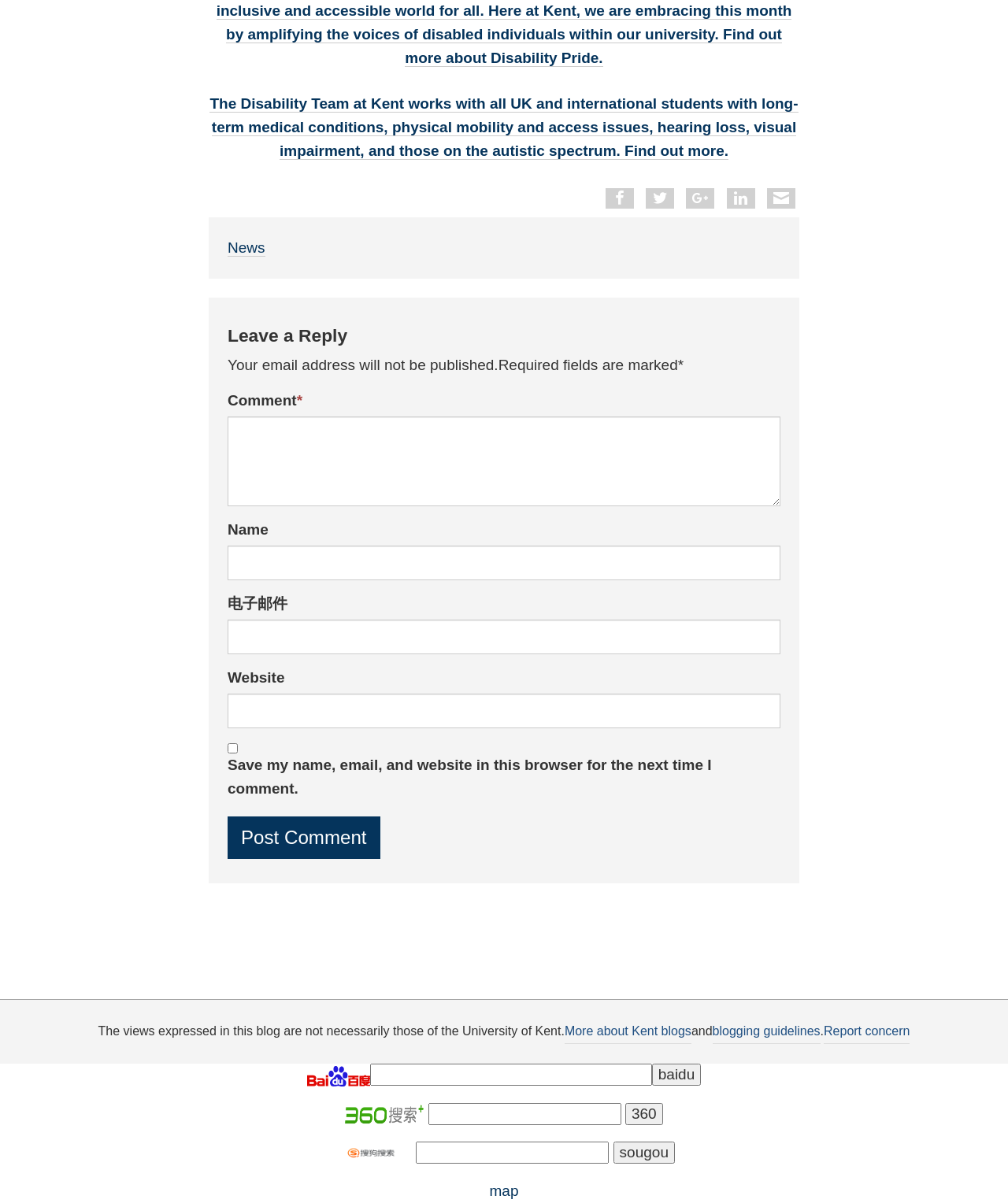Please identify the bounding box coordinates of where to click in order to follow the instruction: "Report a concern".

[0.817, 0.848, 0.903, 0.868]